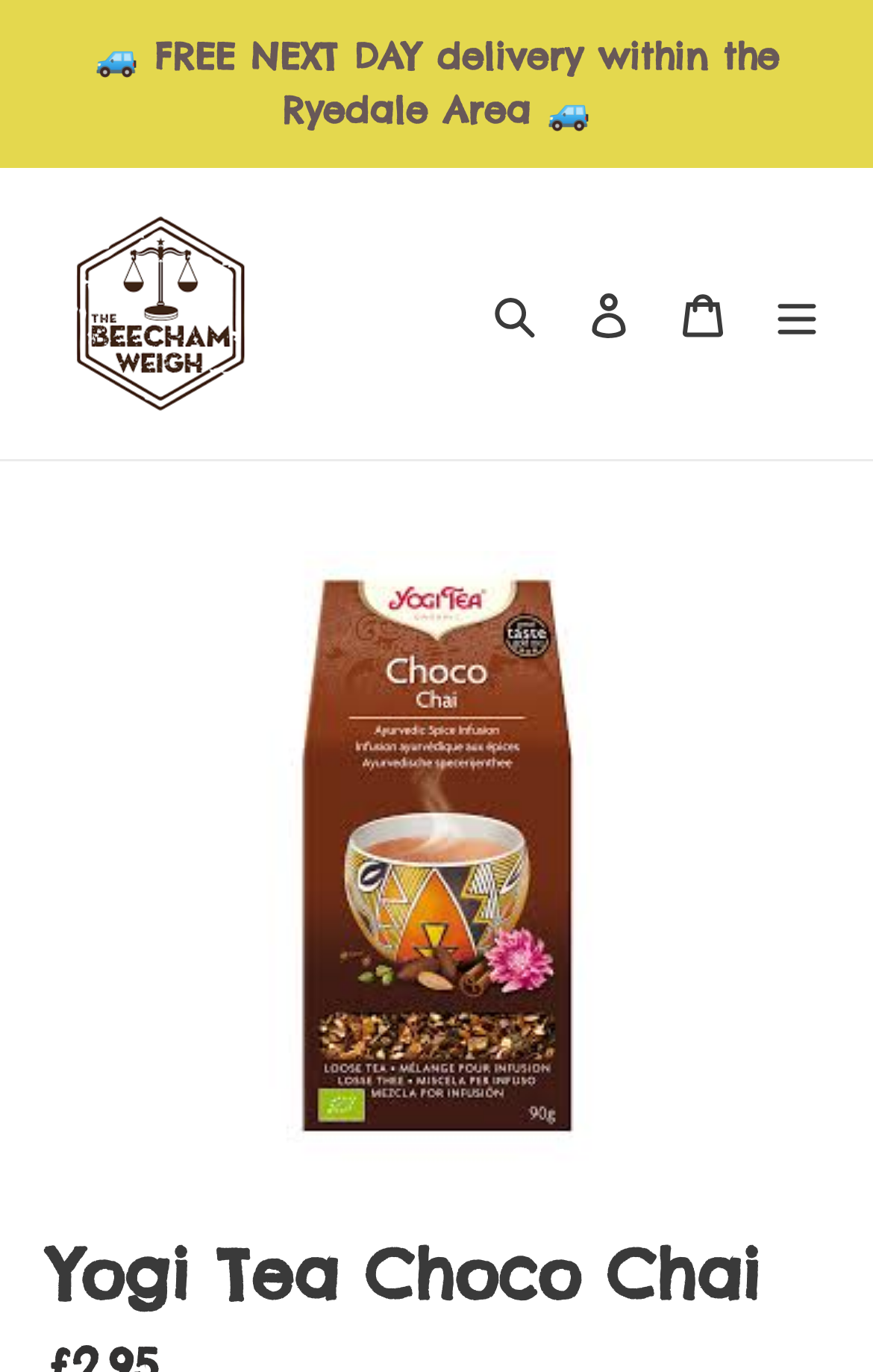What is the purpose of the button with the icon?
Answer the question with as much detail as you can, using the image as a reference.

The purpose of the button with the icon can be inferred from its description as 'Menu' and its location in the navigation area. It likely expands to show a menu of options when clicked.